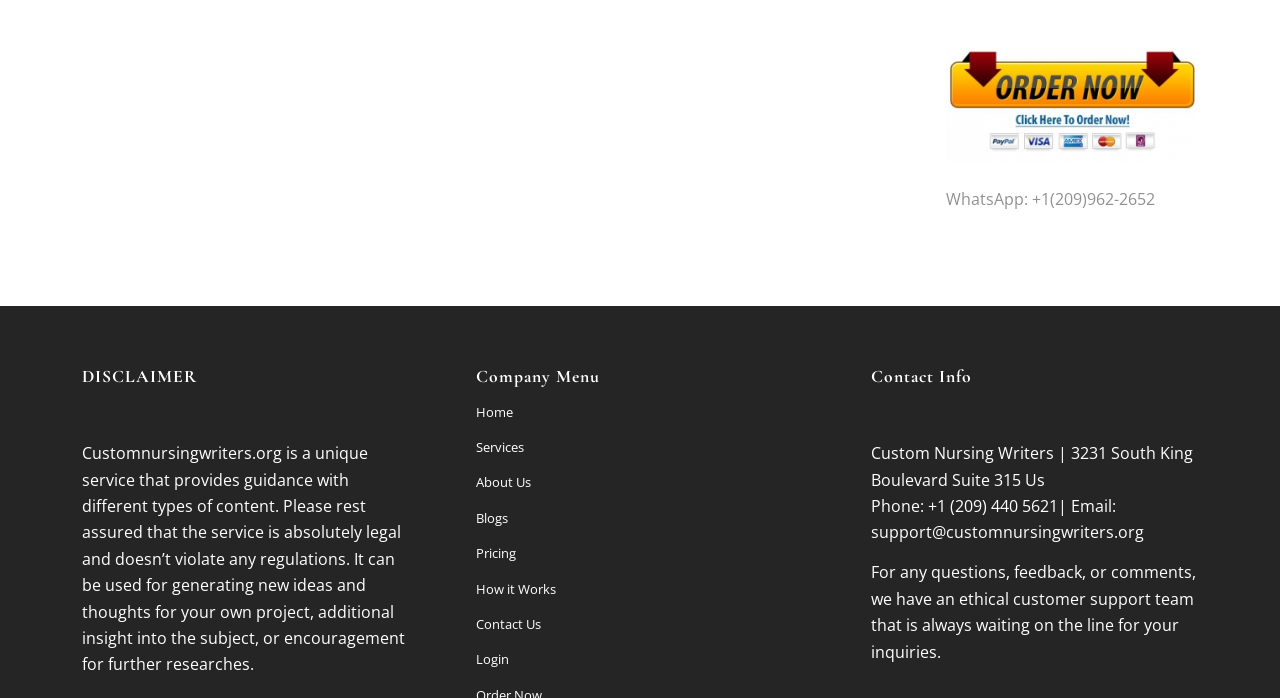Please find the bounding box coordinates of the clickable region needed to complete the following instruction: "View the Guild Wars page". The bounding box coordinates must consist of four float numbers between 0 and 1, i.e., [left, top, right, bottom].

None